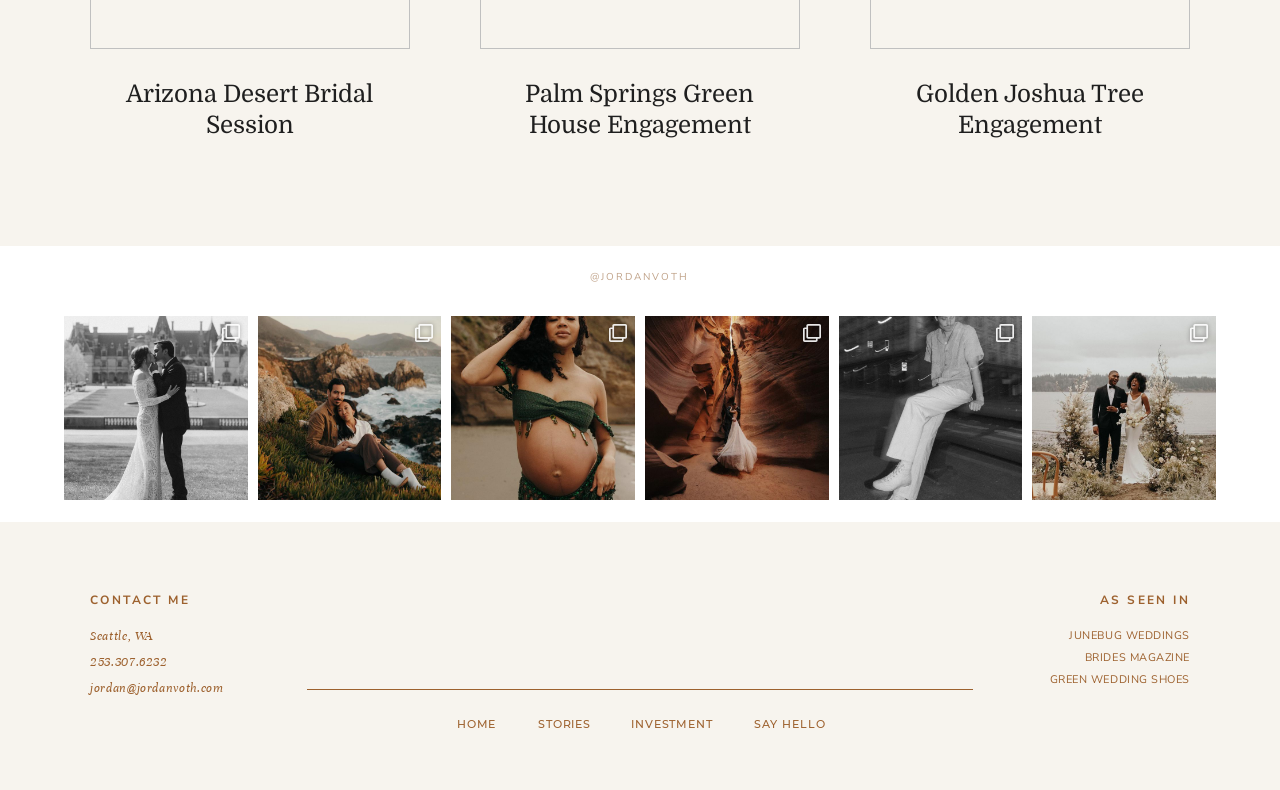Refer to the image and provide a thorough answer to this question:
What is the phone number of the photographer?

The phone number of the photographer is mentioned in the static text '253.307.6232' at the bottom of the webpage.